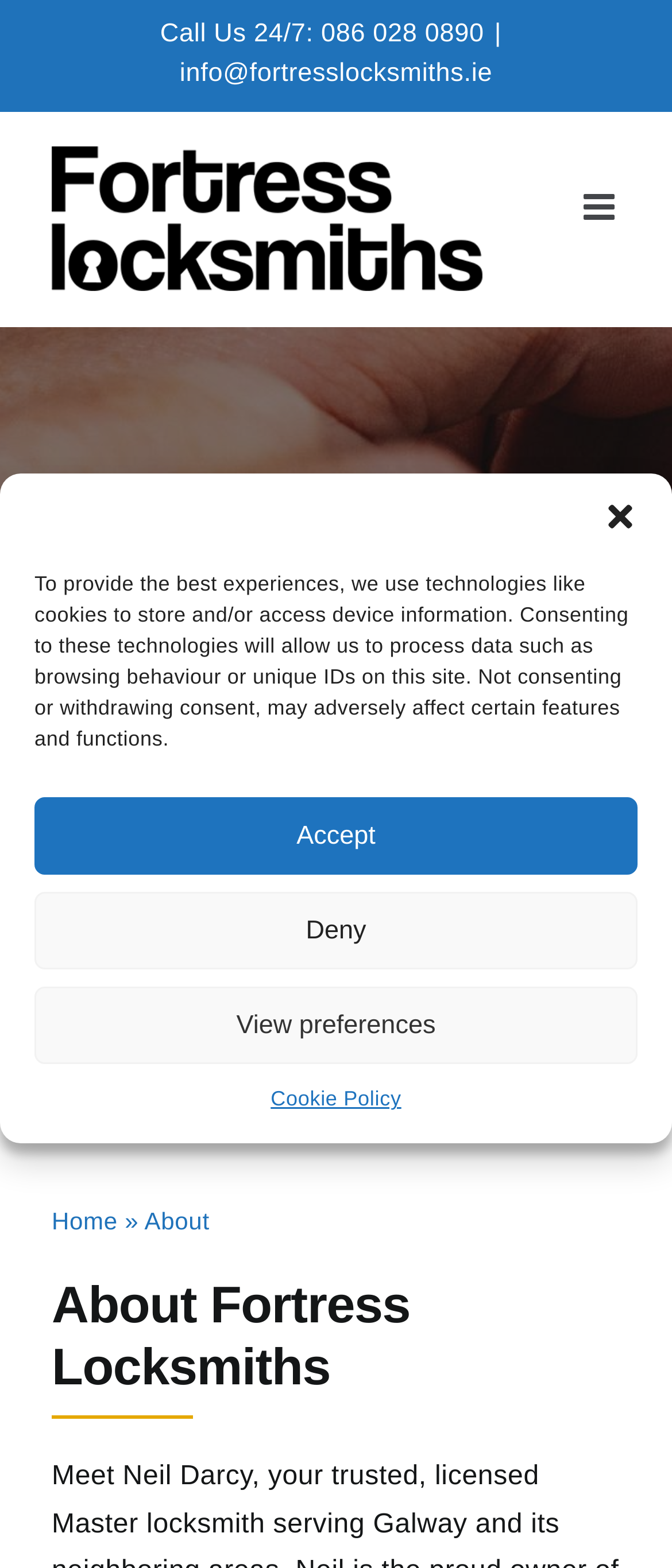What is the email address to contact Fortress Locksmiths? Examine the screenshot and reply using just one word or a brief phrase.

info@fortresslocksmiths.ie